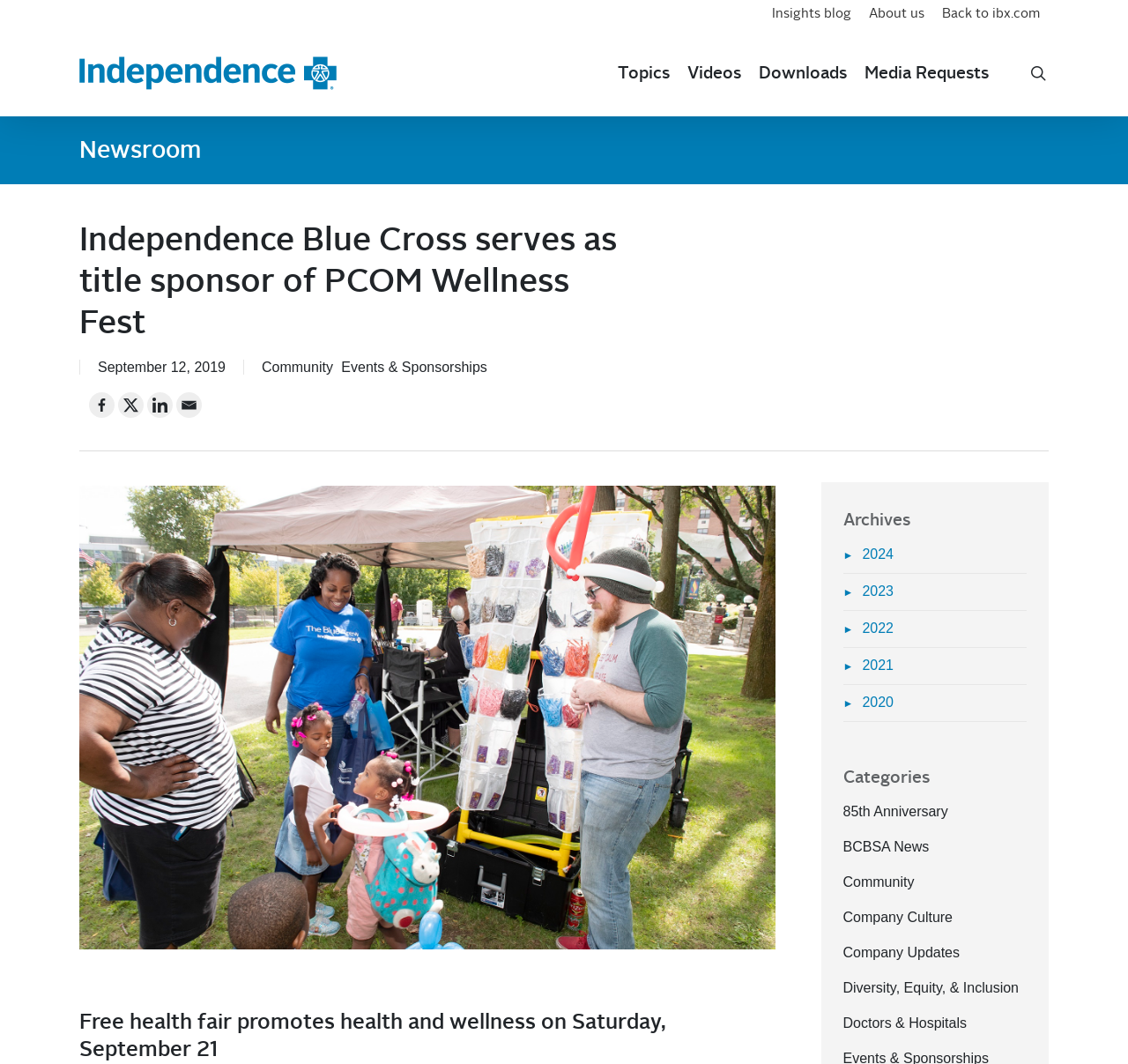Locate the bounding box coordinates of the element to click to perform the following action: 'Search for something'. The coordinates should be given as four float values between 0 and 1, in the form of [left, top, right, bottom].

[0.911, 0.06, 0.93, 0.077]